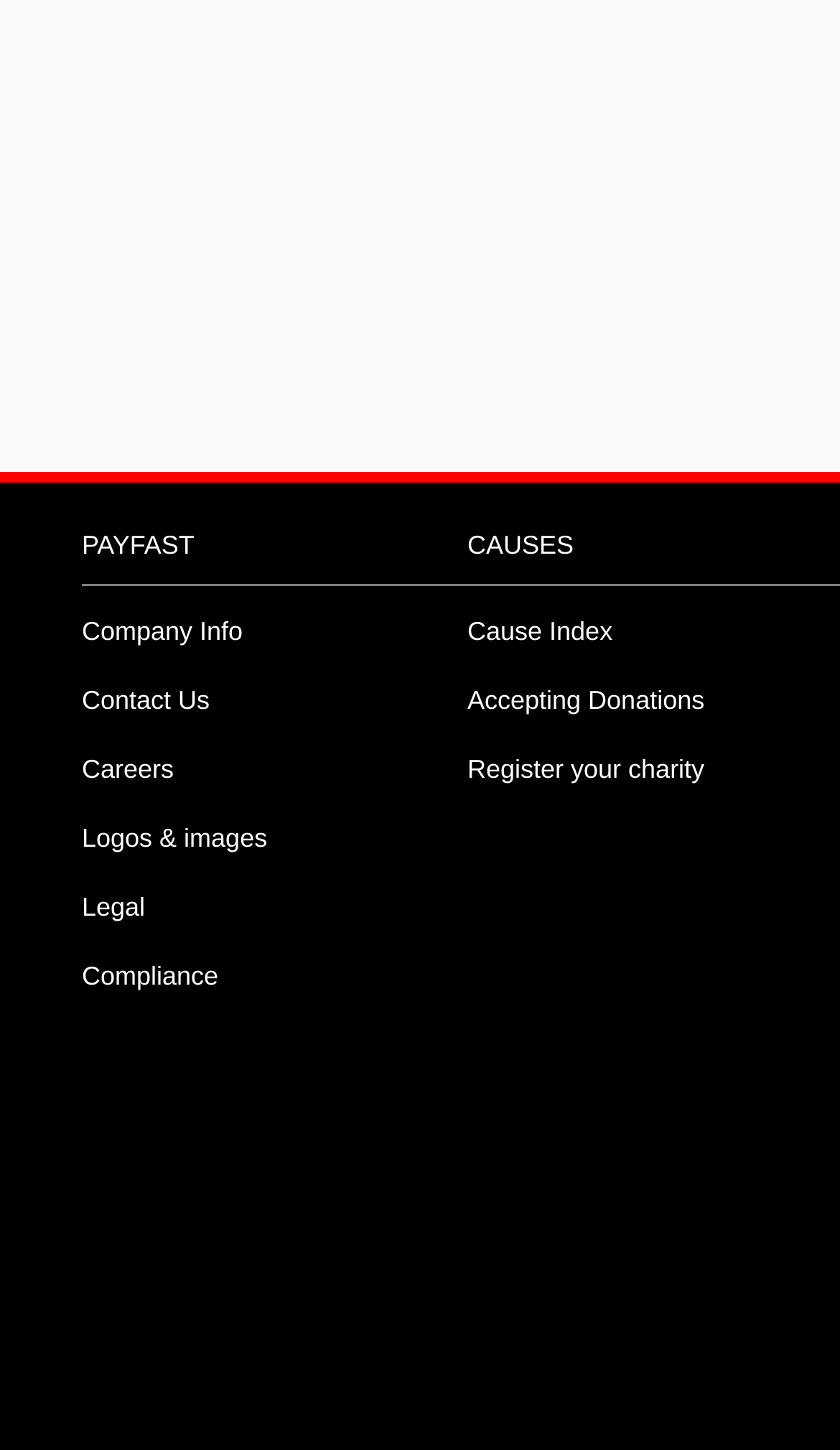How many links are there in the top section?
Refer to the image and provide a concise answer in one word or phrase.

6